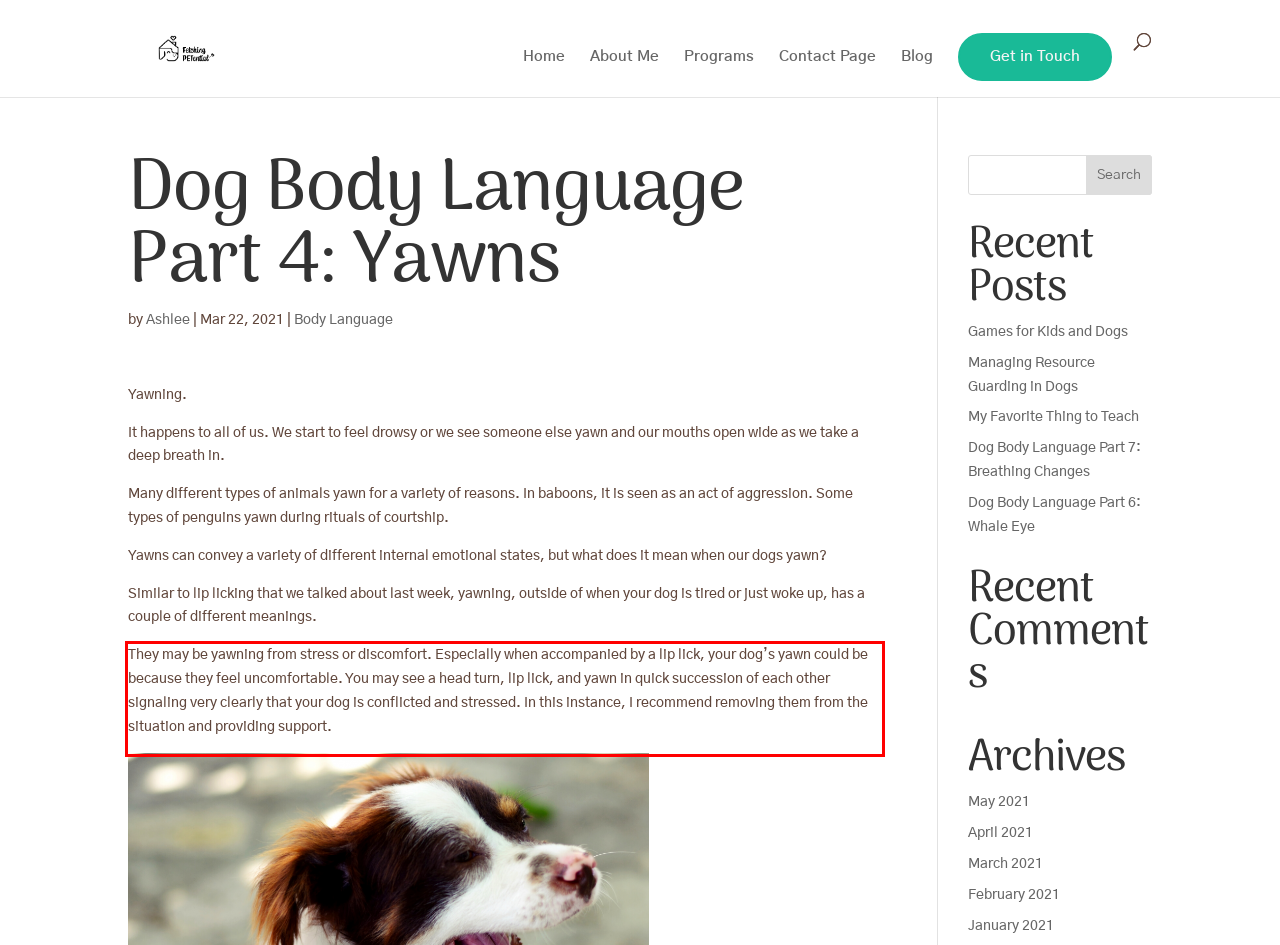Look at the screenshot of the webpage, locate the red rectangle bounding box, and generate the text content that it contains.

They may be yawning from stress or discomfort. Especially when accompanied by a lip lick, your dog’s yawn could be because they feel uncomfortable. You may see a head turn, lip lick, and yawn in quick succession of each other signaling very clearly that your dog is conflicted and stressed. In this instance, I recommend removing them from the situation and providing support.